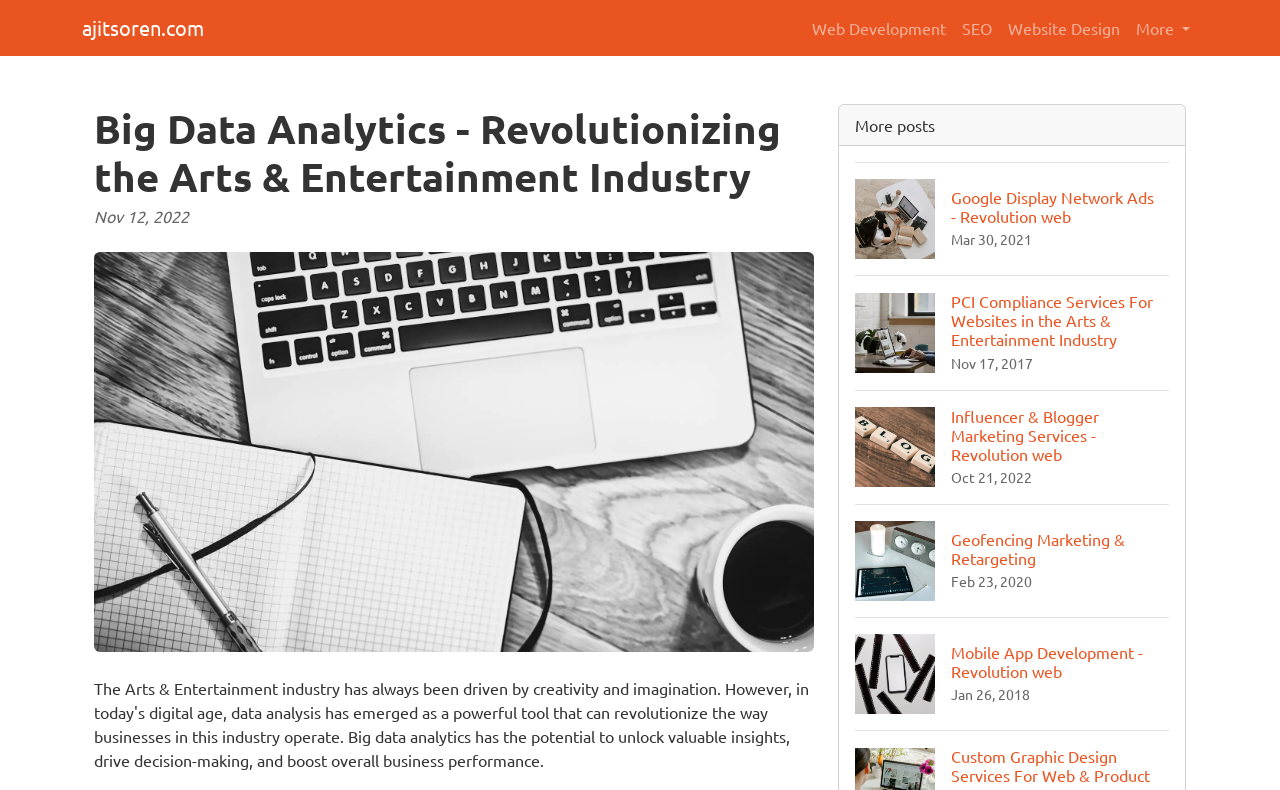Determine the bounding box coordinates of the clickable element to complete this instruction: "Click on More". Provide the coordinates in the format of four float numbers between 0 and 1, [left, top, right, bottom].

[0.881, 0.01, 0.936, 0.061]